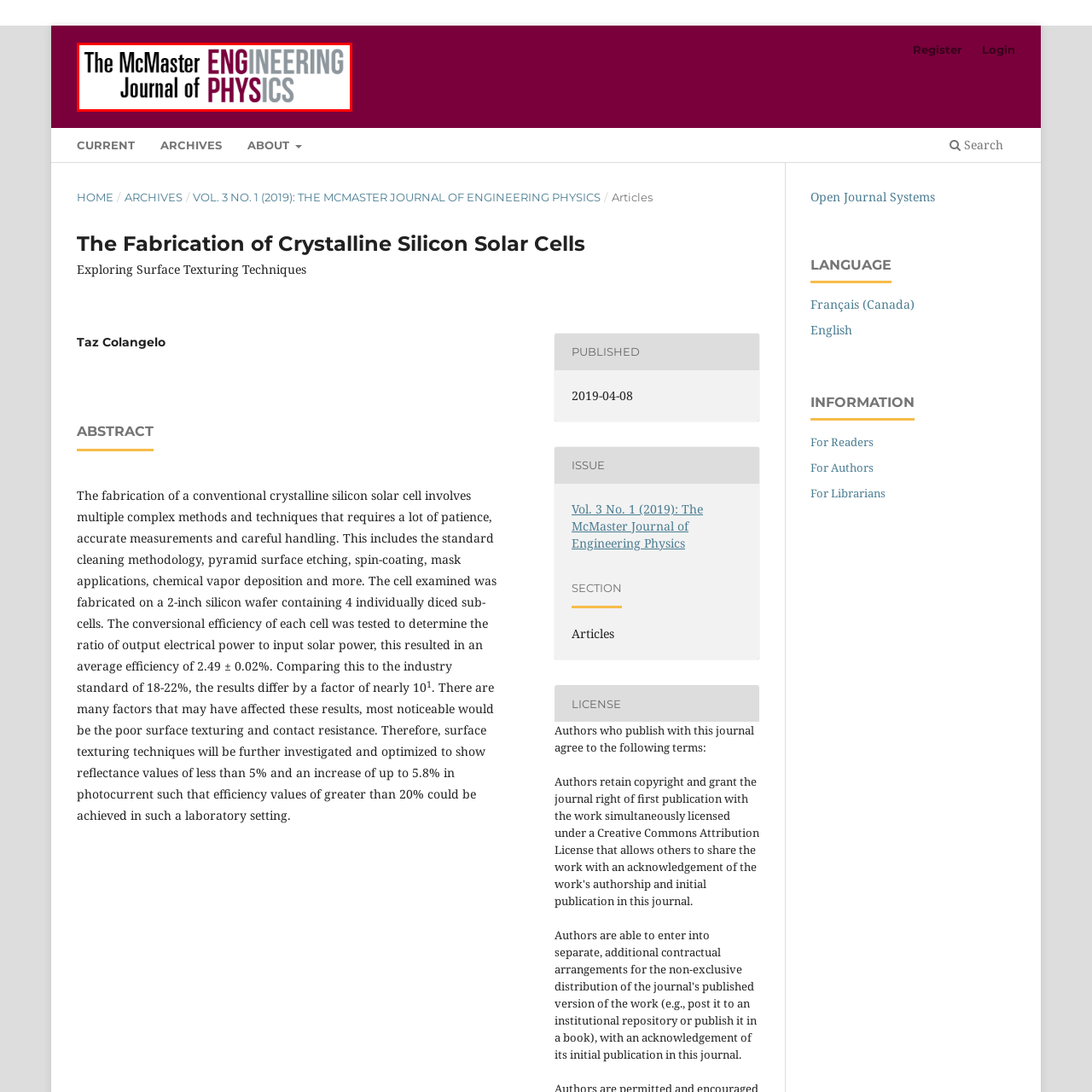What is the connection emphasized by the logo?
Direct your attention to the image enclosed by the red bounding box and provide a detailed answer to the question.

The logo highlights the journal's connection to McMaster University, showcasing its commitment to scholarly work and advancements in engineering physics, which is reflected in the design of the logo.